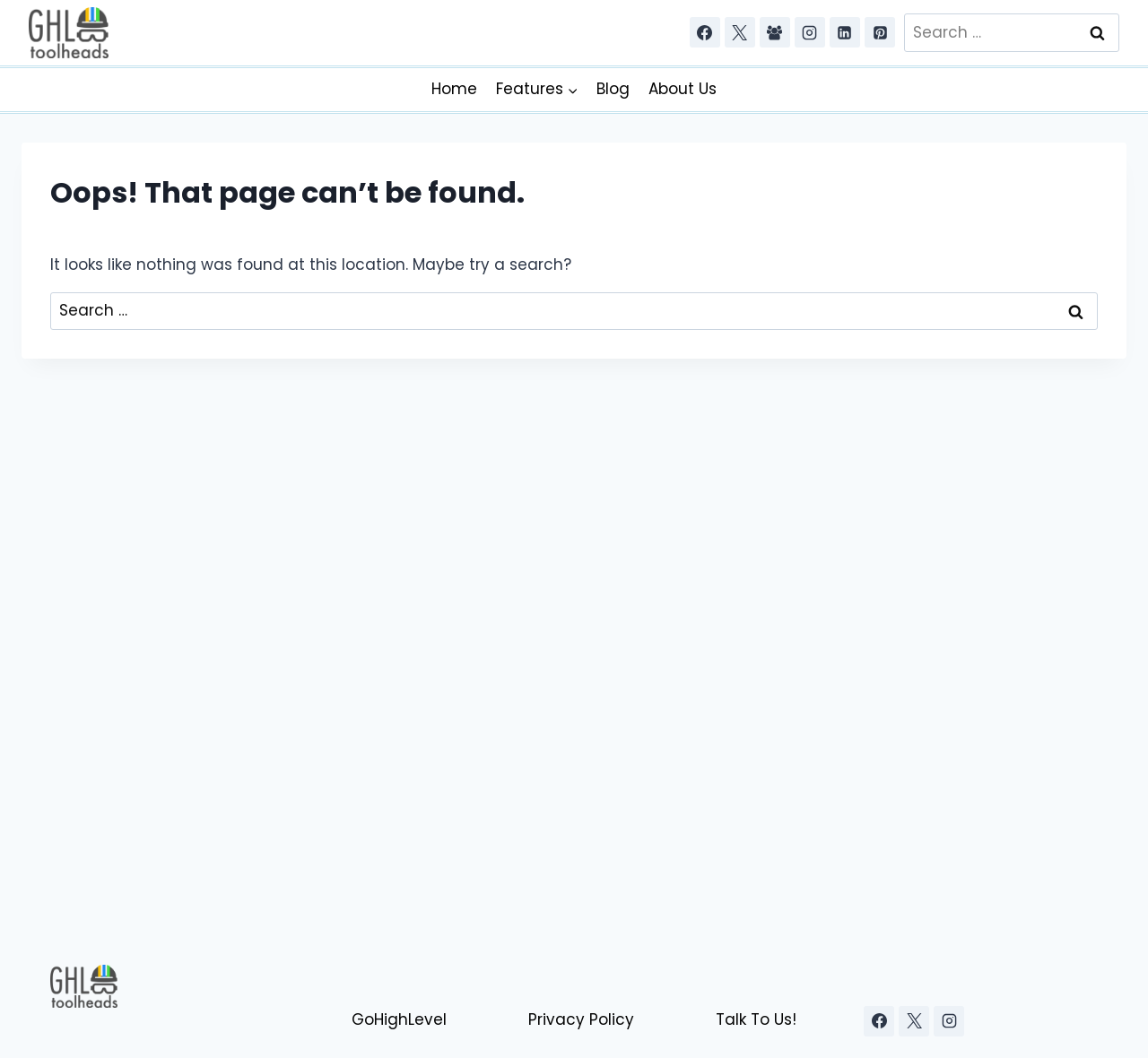Please determine the bounding box coordinates, formatted as (top-left x, top-left y, bottom-right x, bottom-right y), with all values as floating point numbers between 0 and 1. Identify the bounding box of the region described as: Privacy Policy

[0.452, 0.948, 0.56, 0.98]